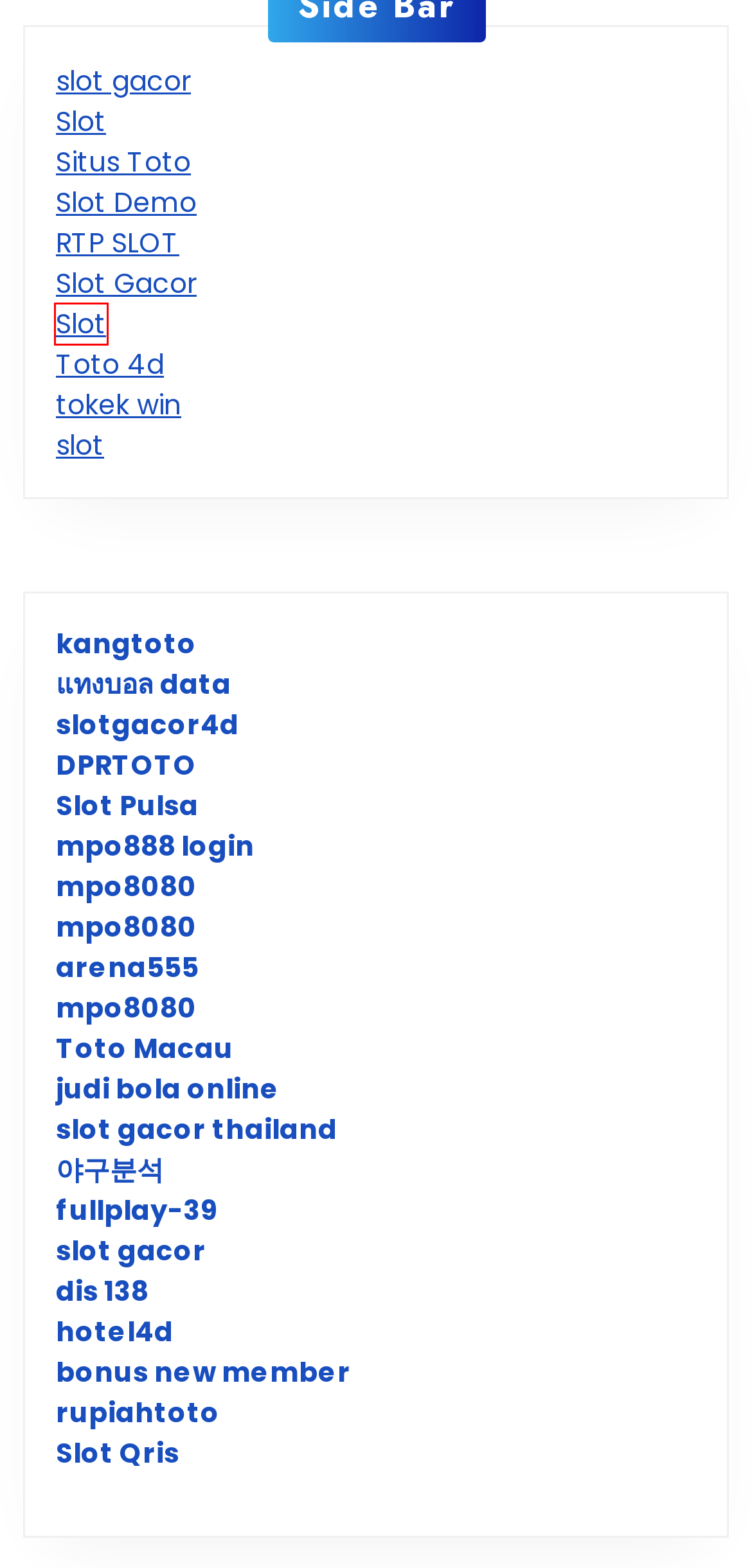You have a screenshot of a webpage with a red bounding box around a UI element. Determine which webpage description best matches the new webpage that results from clicking the element in the bounding box. Here are the candidates:
A. Dprtoto | Login Dprtoto | Daftar Dprtoto | Link Alternatif Dprtoto
B. MANSION77: Daftar Situs Judi Online Slot Gacor Hari Ini Terbaik 🚀
C. MPO8080 Link Slot Gacor Paling Dicari 2024
D. ARENA555 : Situs Slot Terpercaya Paling Gacor Sejagad Raya
E. WINBET138: Daftar Slot Gacor Hari Ini & Situs Slot Online Terpercaya
F. MPO8080 Terpercaya Paling Gampang Menang
G. Rupiahtoto | Daftar Nama Bandar Togel Terbesar dan Terpercaya 2024
H. 담다월드 - 스포츠중계 스포츠분석 후방주의 유머 이슈 연예인 움짤 보증업체 라이브스코어 커뮤니티

E